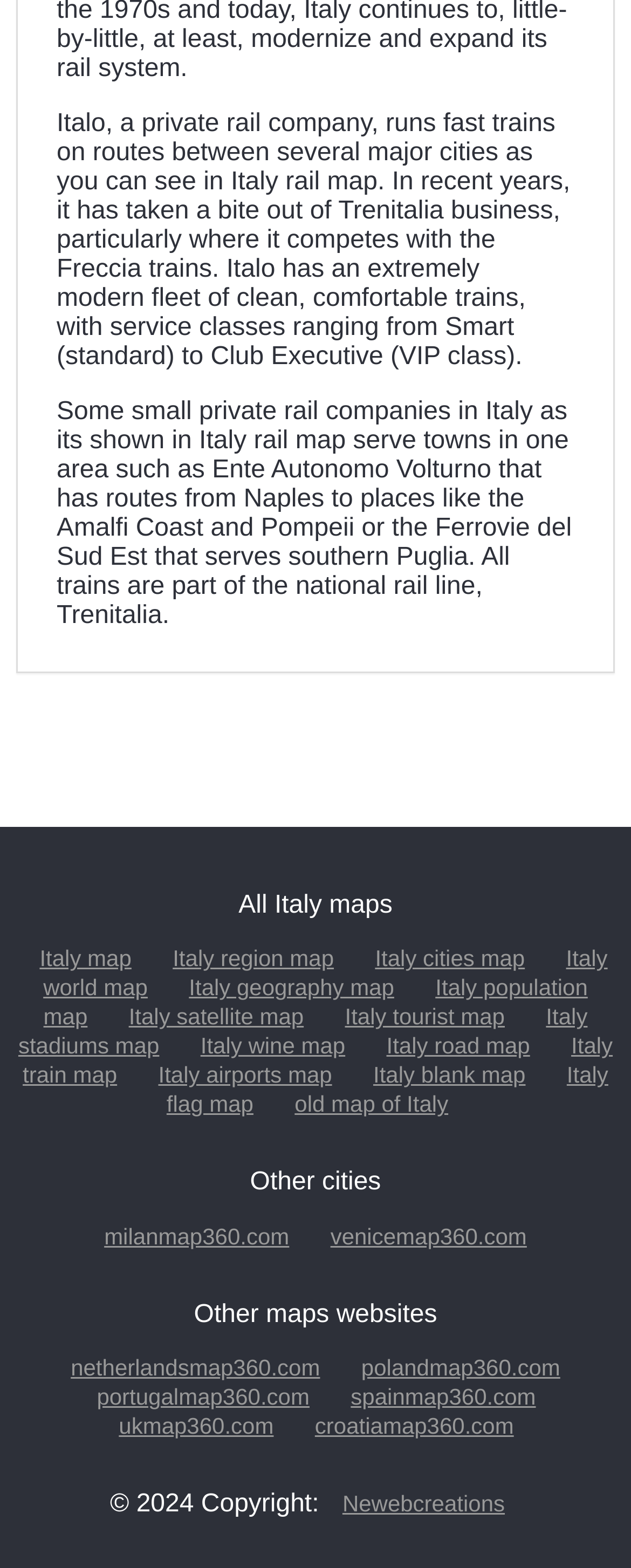Could you please study the image and provide a detailed answer to the question:
What is the name of the rail company that Italo competes with?

According to the StaticText element, 'Italo has taken a bite out of Trenitalia business, particularly where it competes with the Freccia trains.' This indicates that Trenitalia is the rail company that Italo competes with.